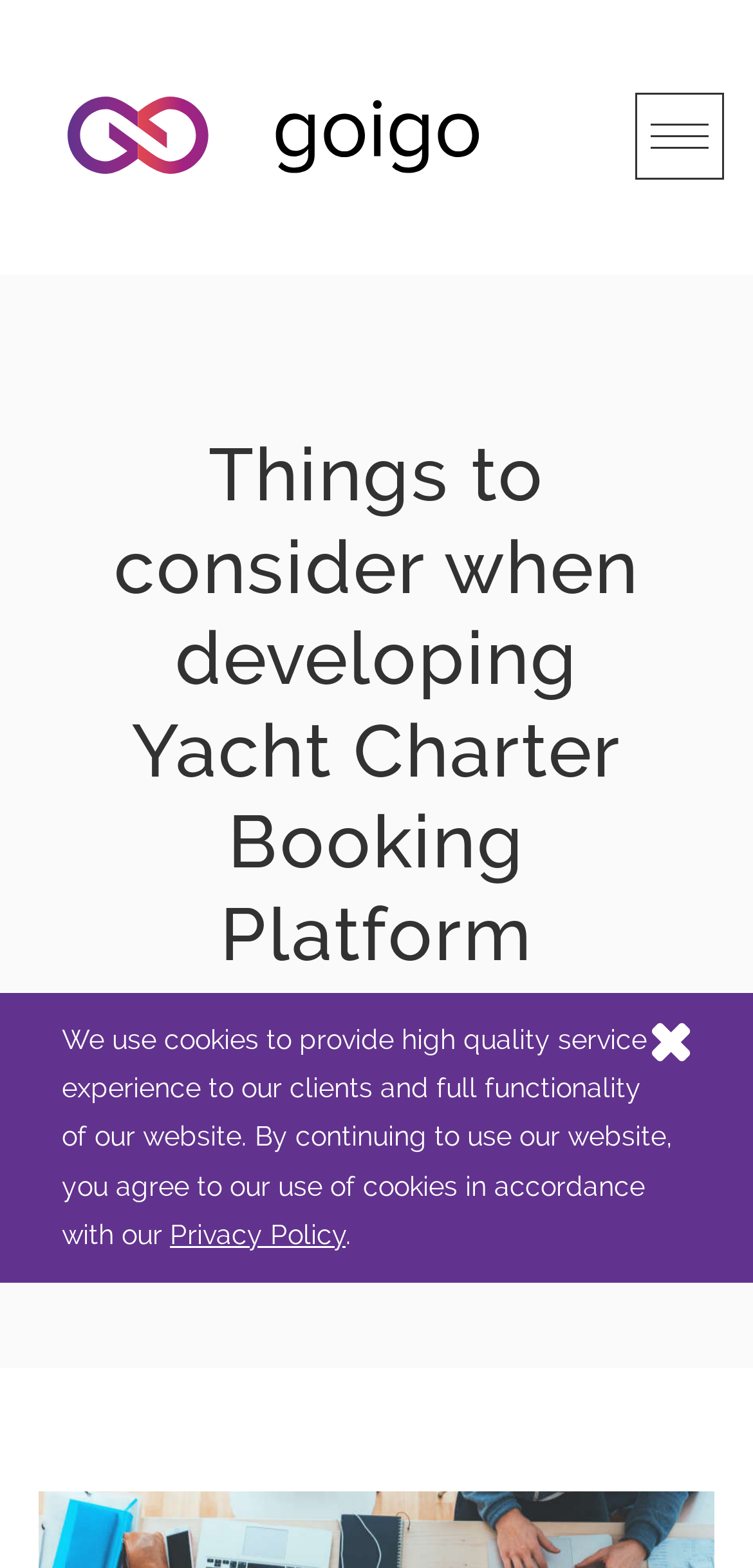How many main navigation links are there?
Refer to the image and give a detailed answer to the query.

There are two main navigation links, 'HOME' and 'BLOG', which can be found in the header section of the webpage.